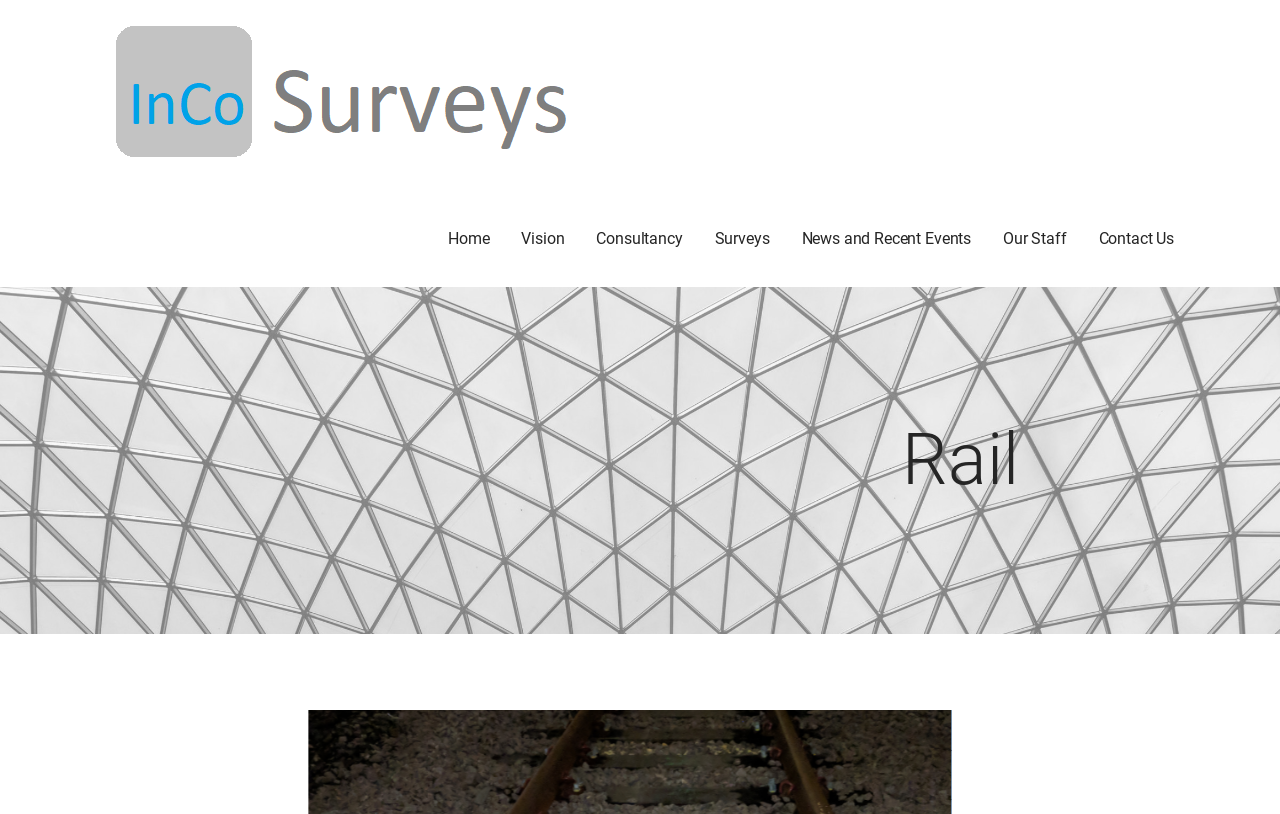Please specify the bounding box coordinates of the region to click in order to perform the following instruction: "visit Inco surveys ltd website".

[0.088, 0.181, 0.447, 0.204]